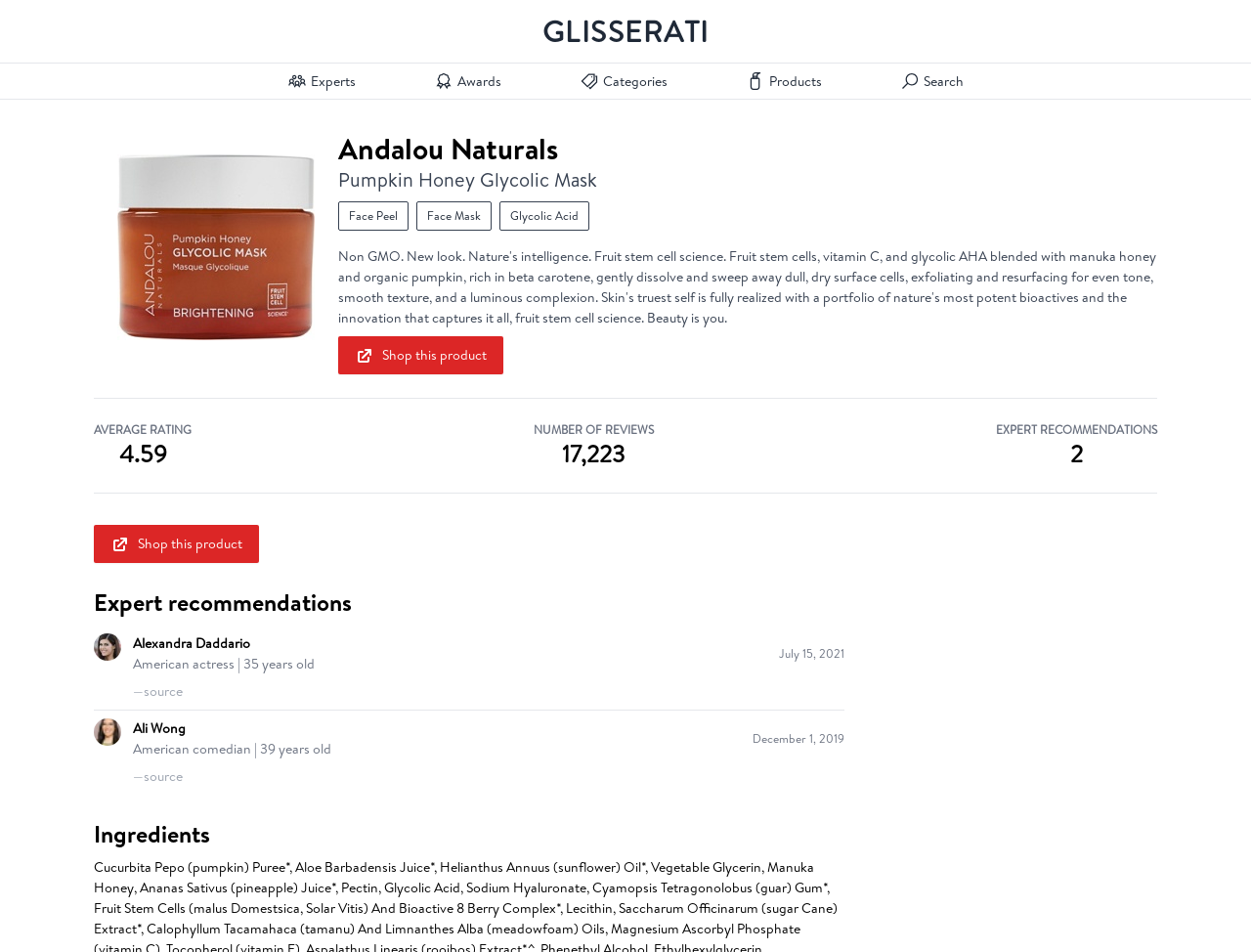Determine the bounding box coordinates of the clickable region to carry out the instruction: "Click on the GLISSERATI link".

[0.433, 0.014, 0.567, 0.051]